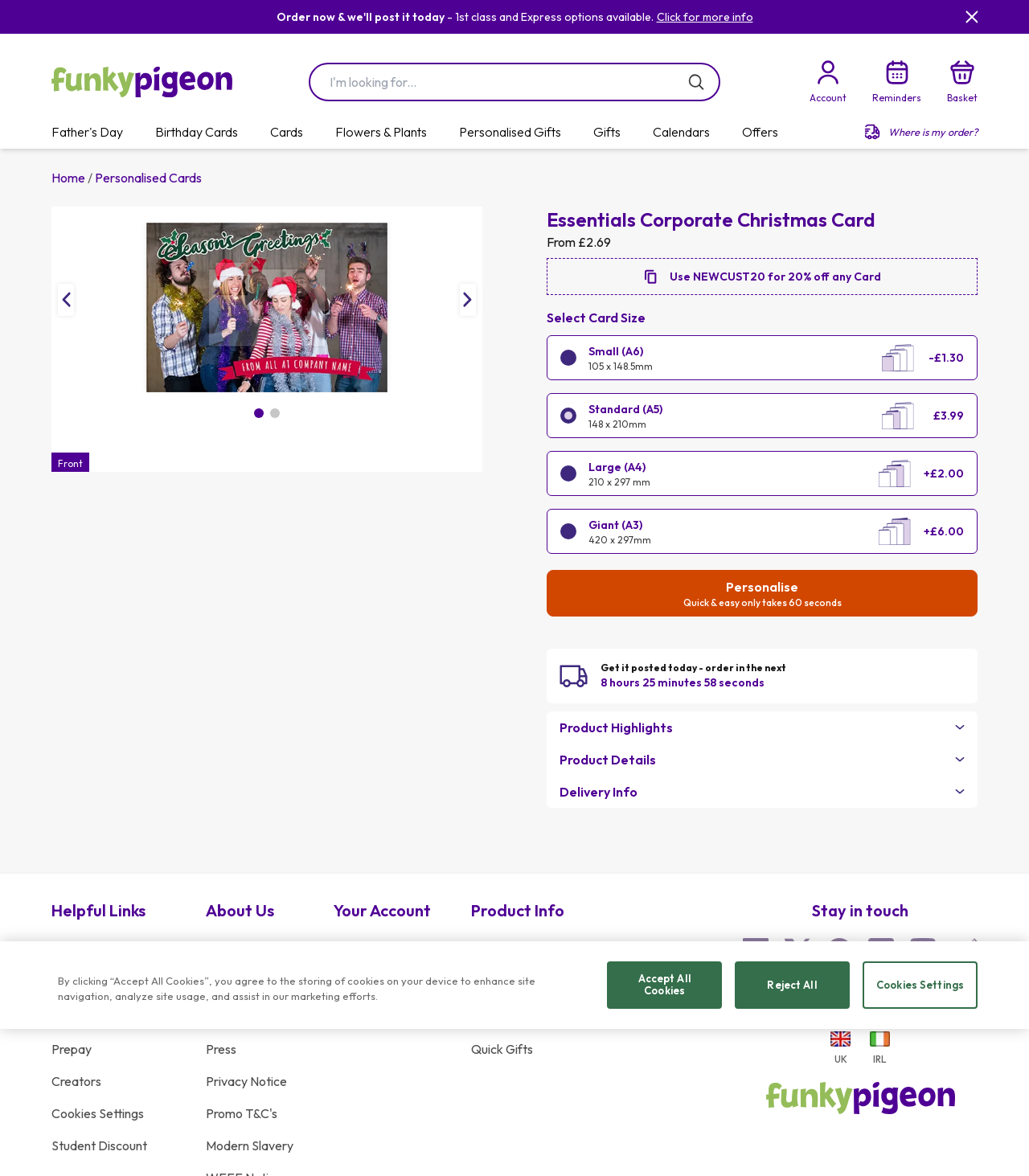What is the price of the Essentials Corporate Christmas Card?
Please answer the question as detailed as possible.

The price of the Essentials Corporate Christmas Card can be found in the product details section, where it is listed as 'From £2.69'.